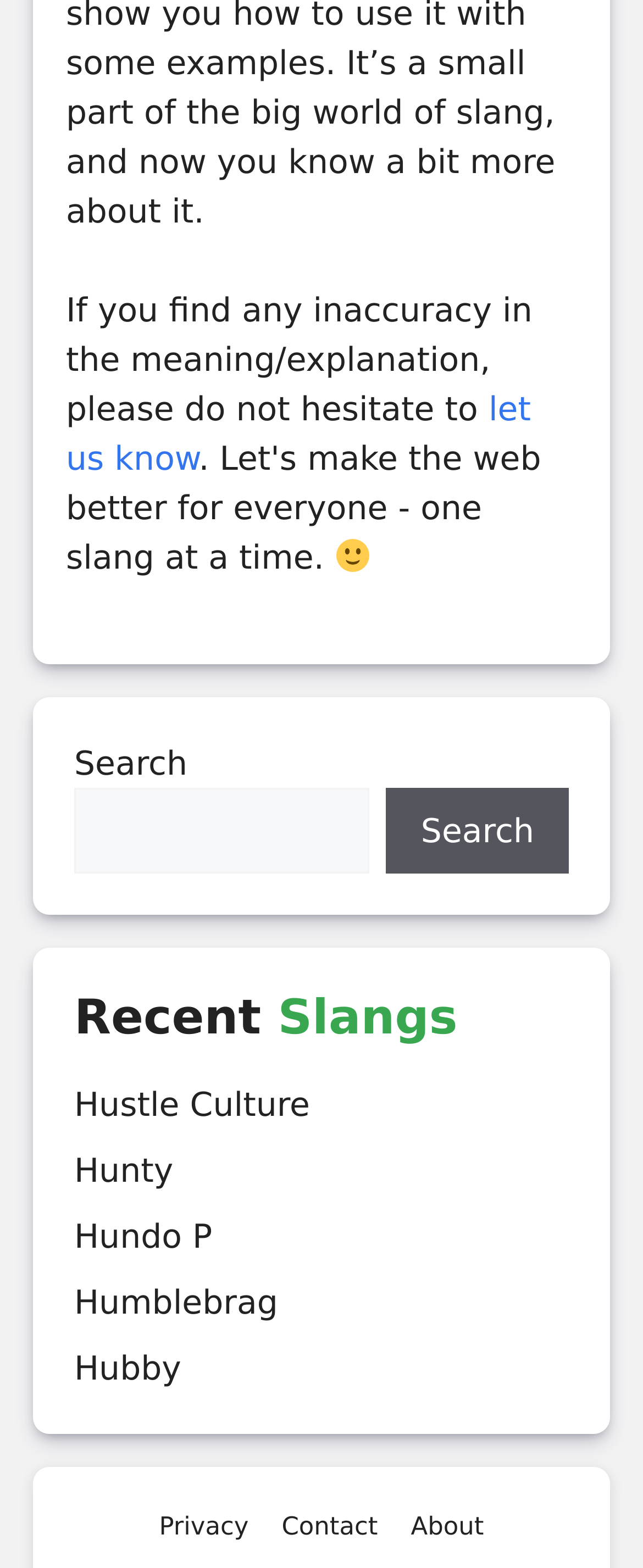Provide the bounding box for the UI element matching this description: "Hustle Culture".

[0.115, 0.691, 0.482, 0.717]